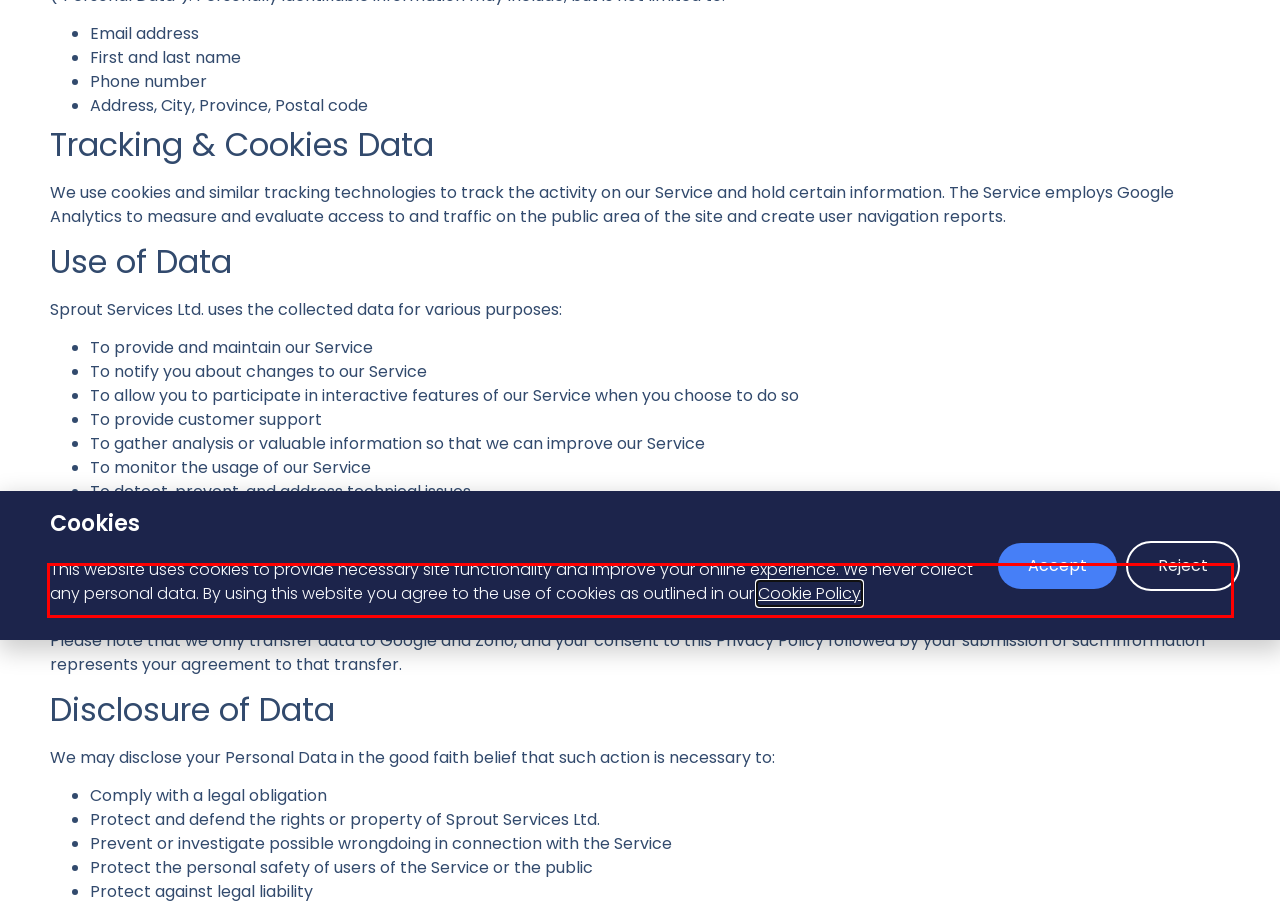You are given a screenshot of a webpage with a UI element highlighted by a red bounding box. Please perform OCR on the text content within this red bounding box.

Your information, including Personal Data, may be transferred and maintained on computers located outside of your province, country, or other governmental jurisdiction where the data protection laws may differ from those of your jurisdiction.